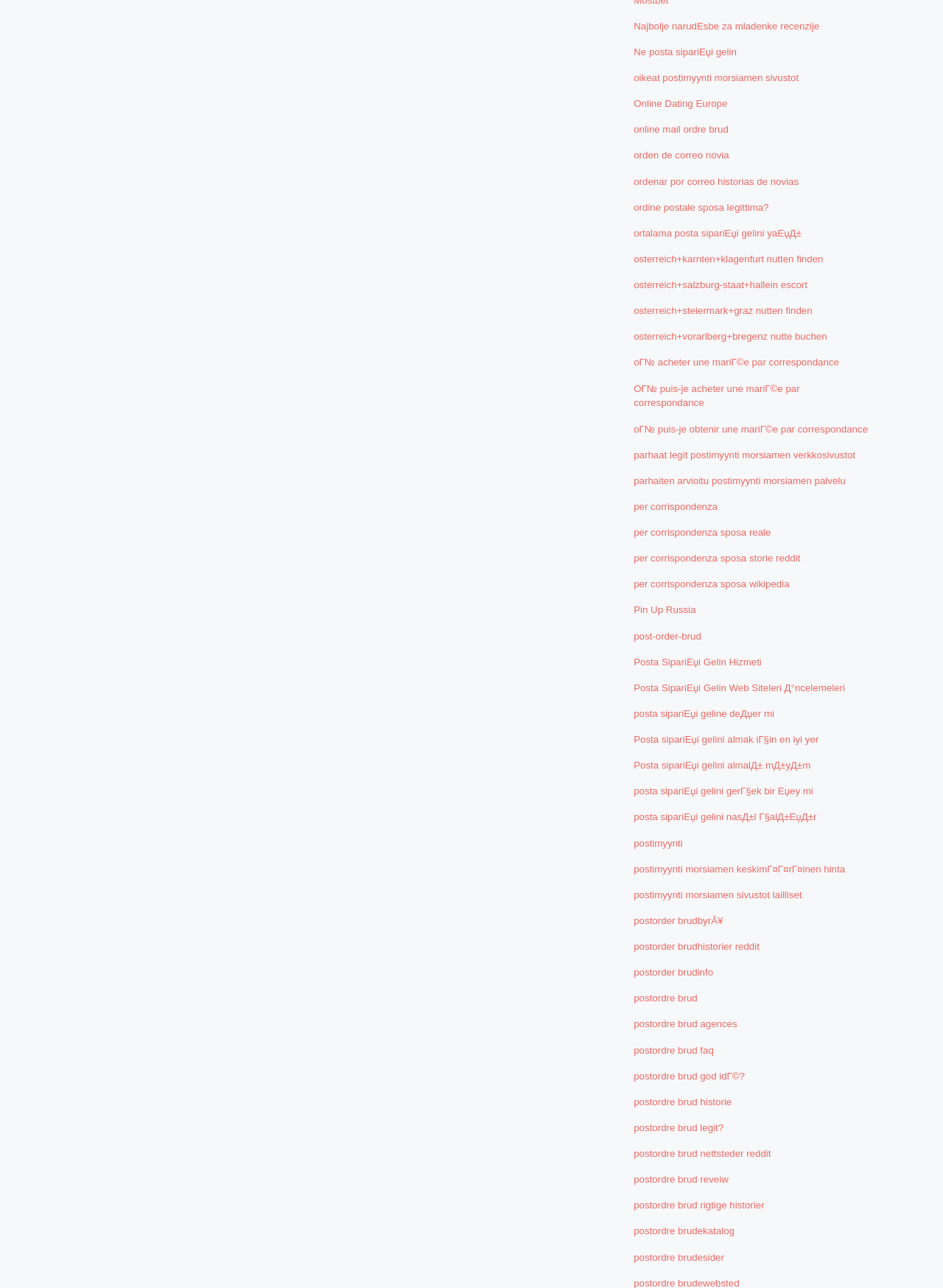Find the bounding box coordinates of the area to click in order to follow the instruction: "Check out the link 'postimyynti morsiamen sivustot lailliset'".

[0.66, 0.685, 0.862, 0.705]